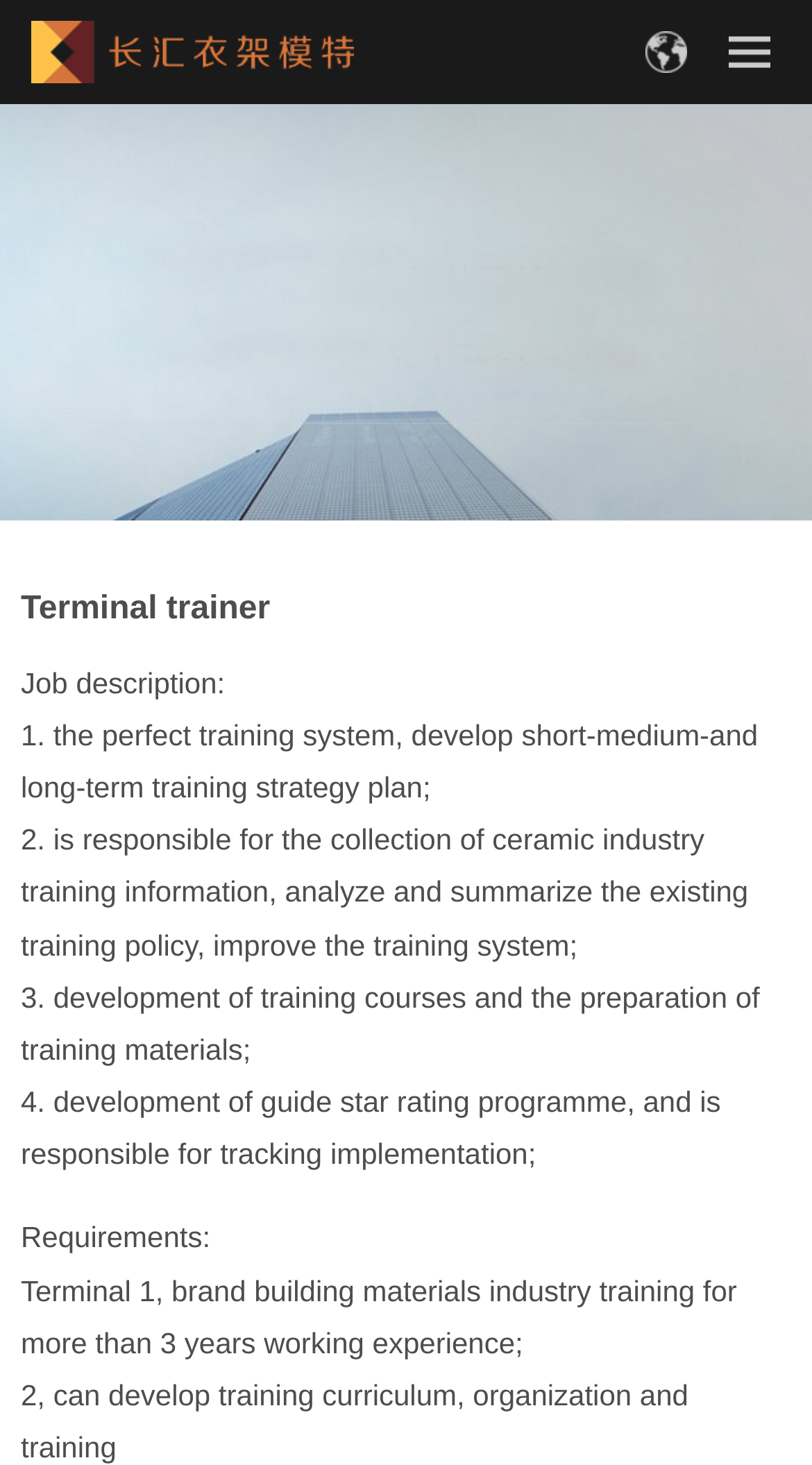Refer to the image and provide an in-depth answer to the question: 
What is the company's focus?

The webpage mentions '品牌研究、品牌创建、形象整合设计、推广、执行、制作于一体' which suggests that the company's focus is on brand research, creation, and development.